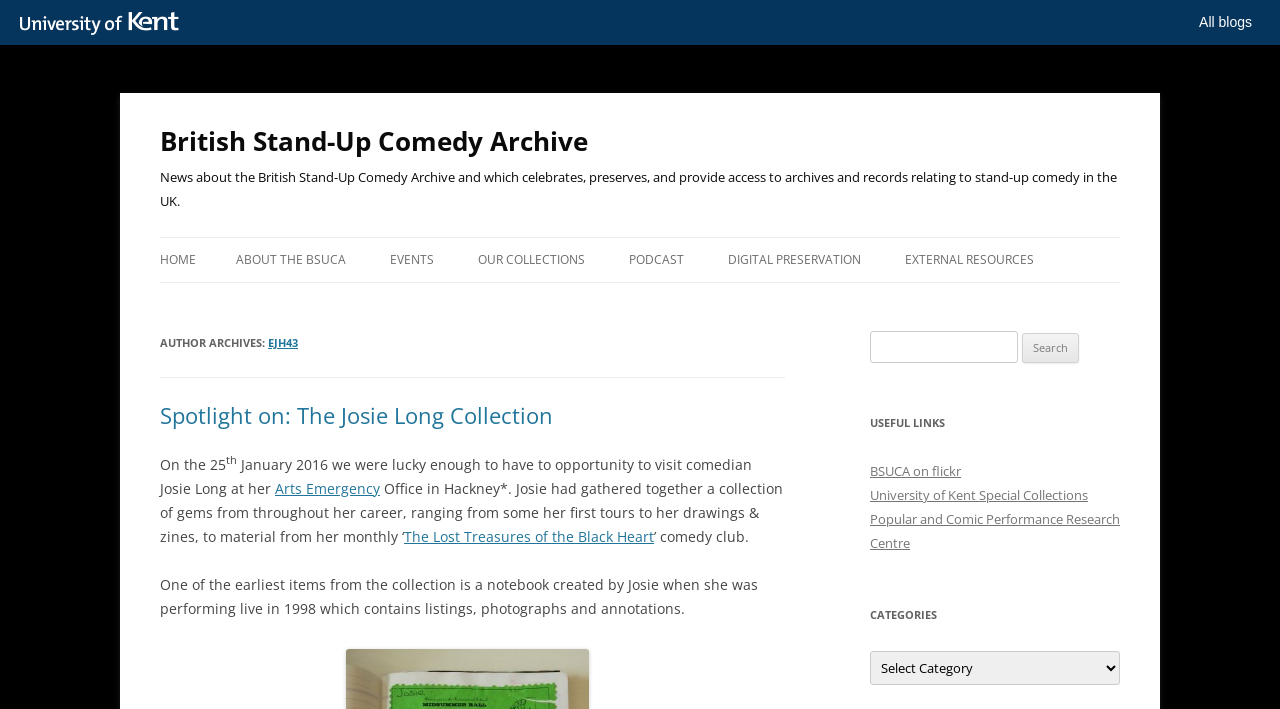Determine the bounding box coordinates of the region I should click to achieve the following instruction: "Click the 'HOME' link". Ensure the bounding box coordinates are four float numbers between 0 and 1, i.e., [left, top, right, bottom].

[0.125, 0.336, 0.153, 0.398]